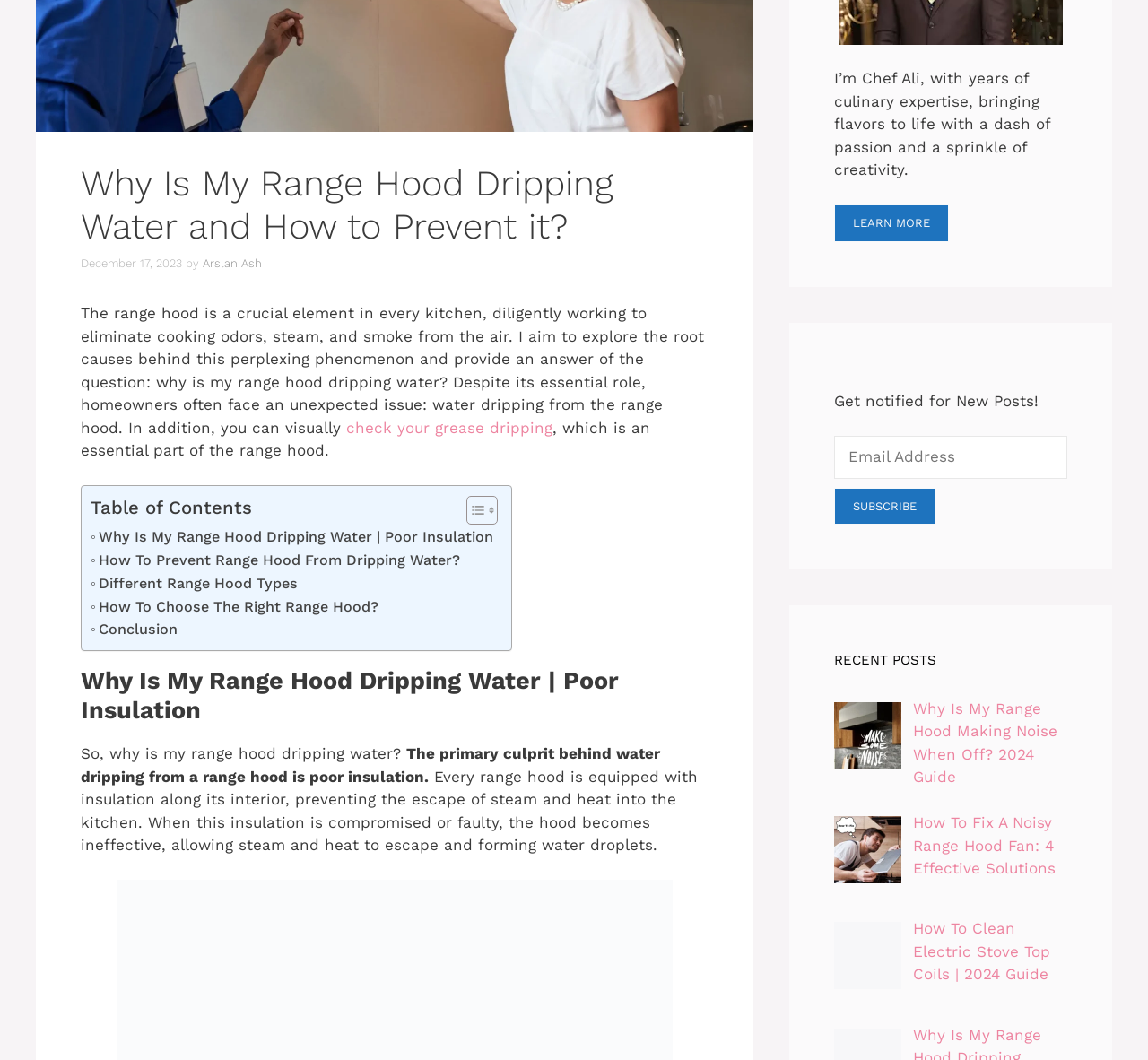Using the provided description Arslan Ash, find the bounding box coordinates for the UI element. Provide the coordinates in (top-left x, top-left y, bottom-right x, bottom-right y) format, ensuring all values are between 0 and 1.

[0.177, 0.242, 0.228, 0.254]